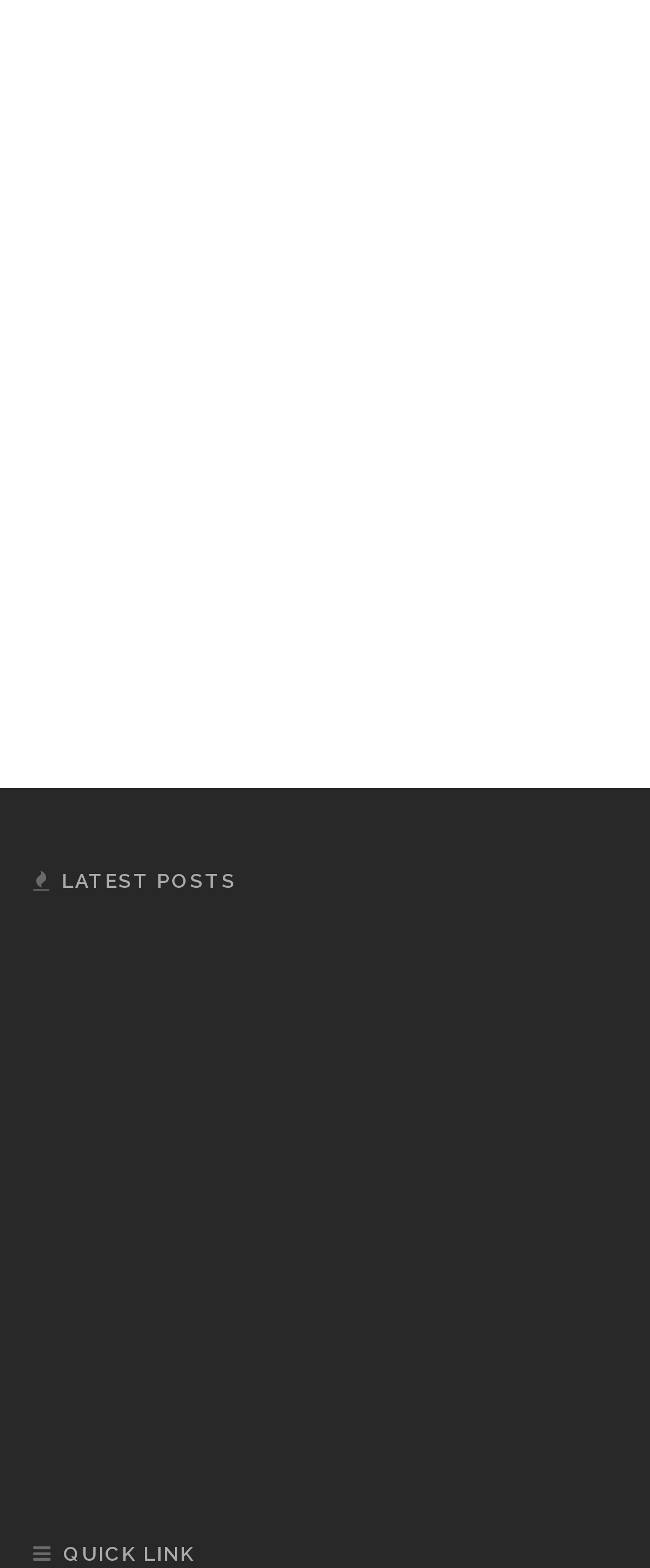Using the description "Home Improvement", locate and provide the bounding box of the UI element.

[0.295, 0.353, 0.685, 0.367]